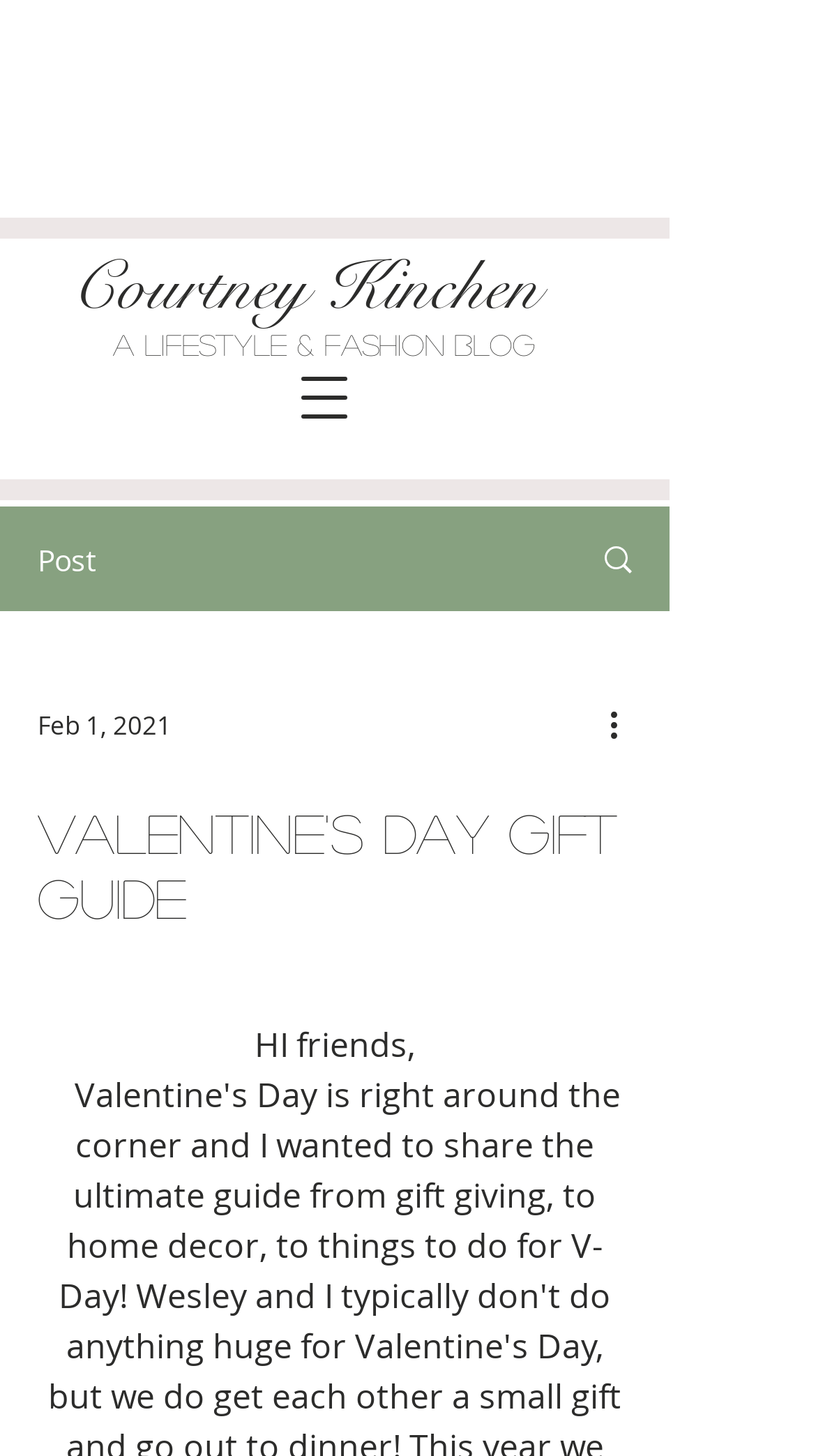Answer the question with a brief word or phrase:
What does the button at the top right corner do?

Open navigation menu